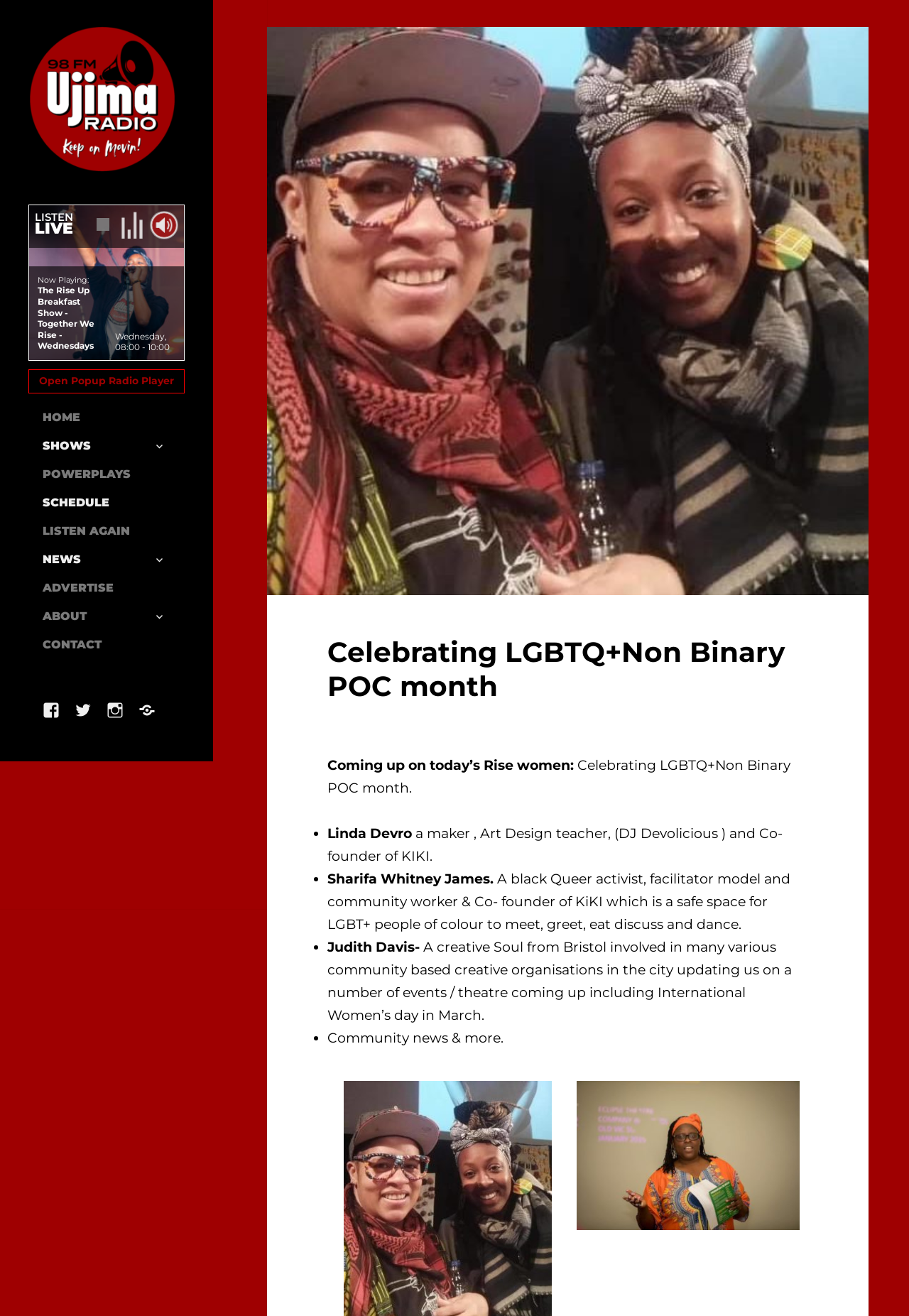Identify the bounding box coordinates for the region of the element that should be clicked to carry out the instruction: "Click the 'ESSEC' link at the top left". The bounding box coordinates should be four float numbers between 0 and 1, i.e., [left, top, right, bottom].

None